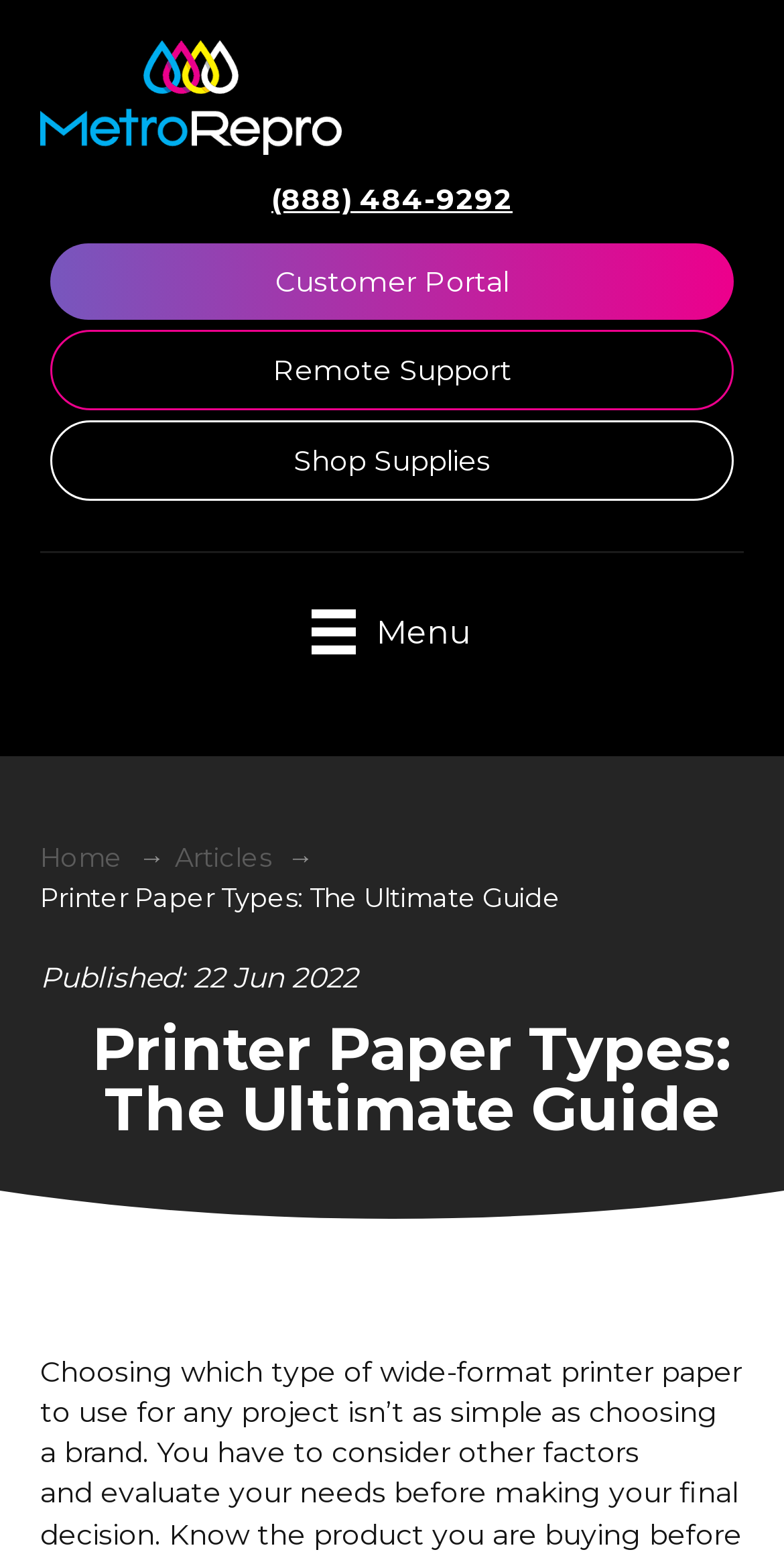What is the text of the breadcrumb navigation?
Please provide a single word or phrase in response based on the screenshot.

Home > Articles